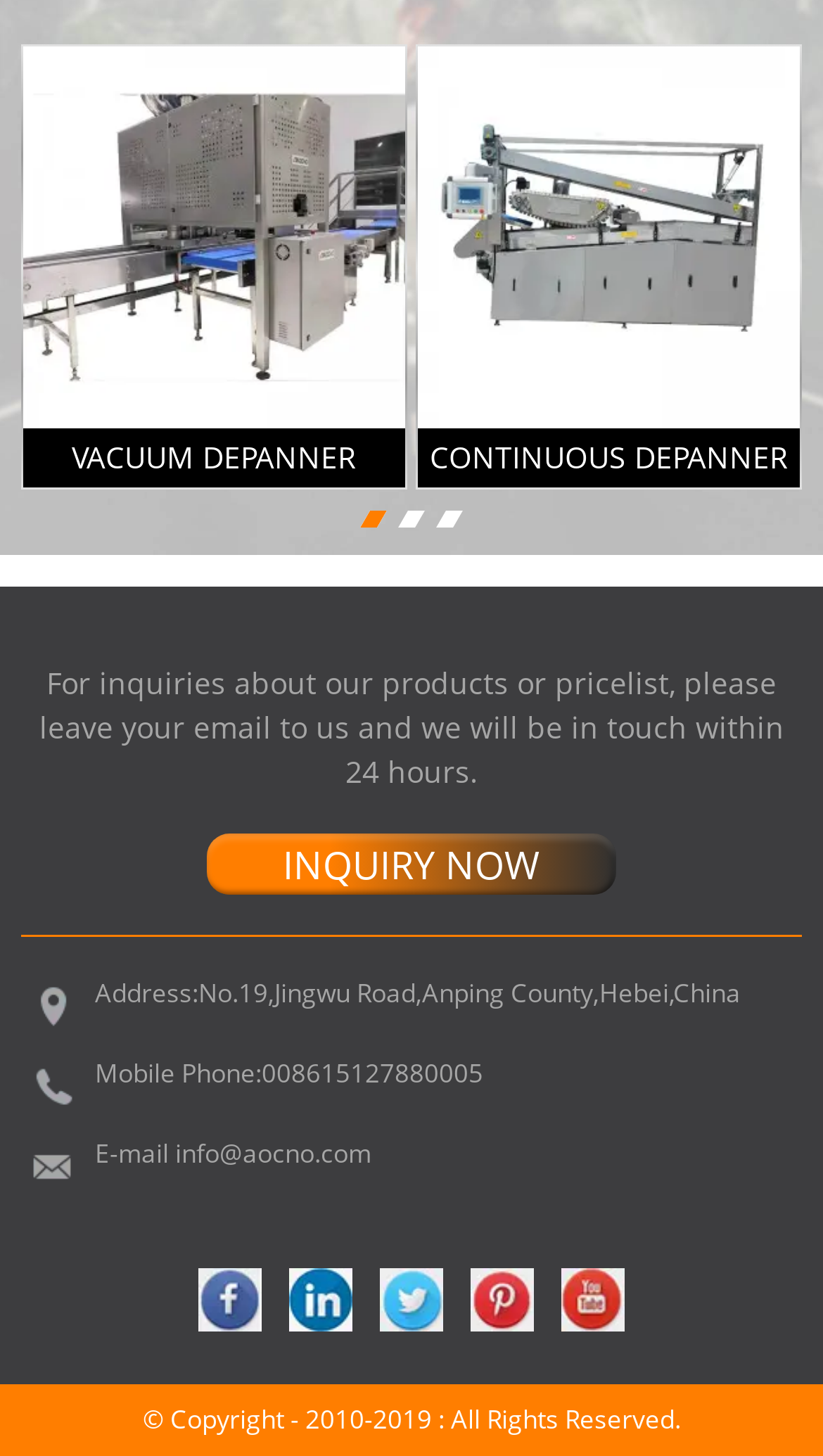Locate the bounding box coordinates of the segment that needs to be clicked to meet this instruction: "Visit Facebook page".

[0.241, 0.871, 0.318, 0.915]